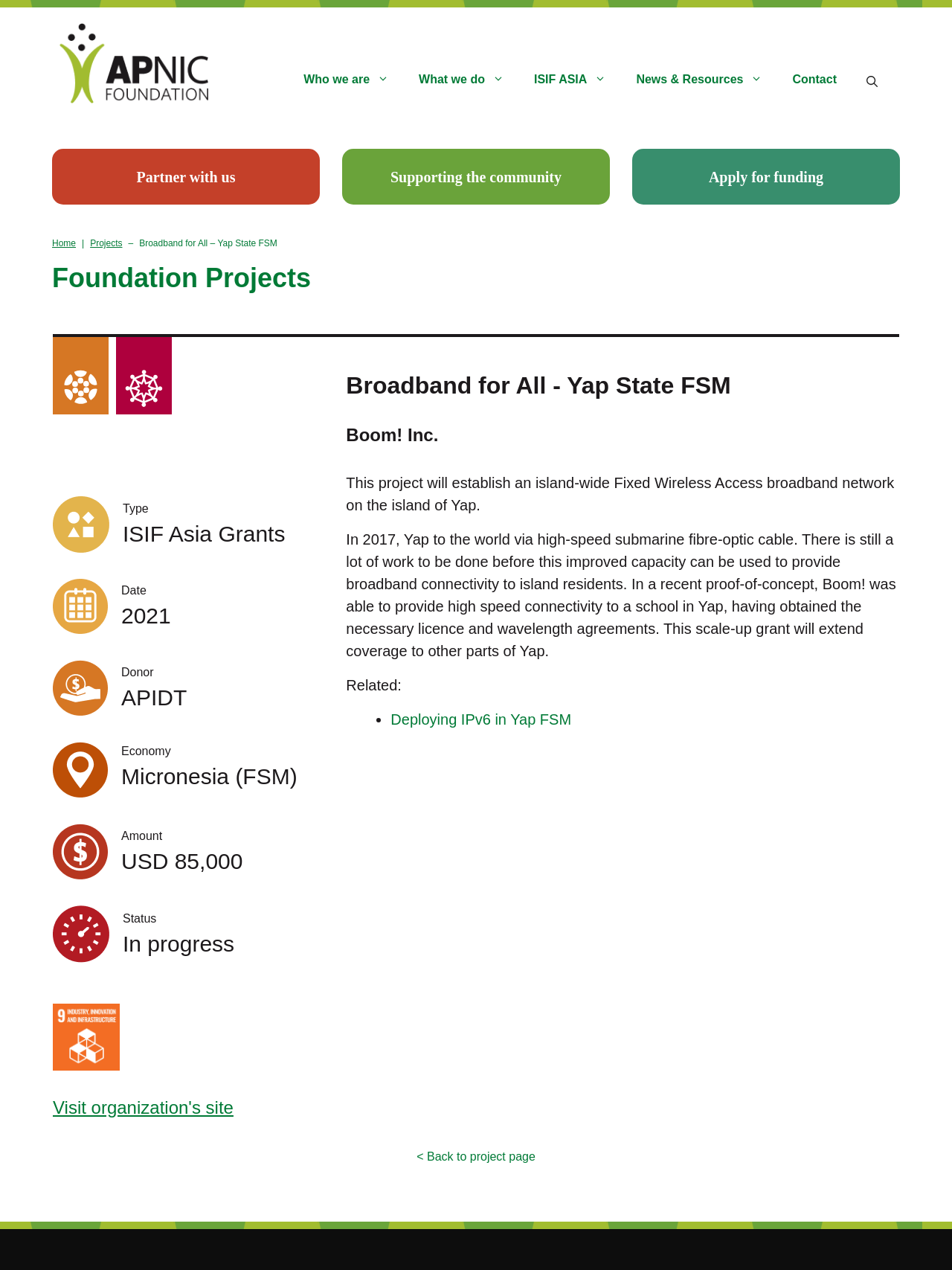Please identify the bounding box coordinates of the clickable element to fulfill the following instruction: "Apply for funding". The coordinates should be four float numbers between 0 and 1, i.e., [left, top, right, bottom].

[0.664, 0.117, 0.945, 0.161]